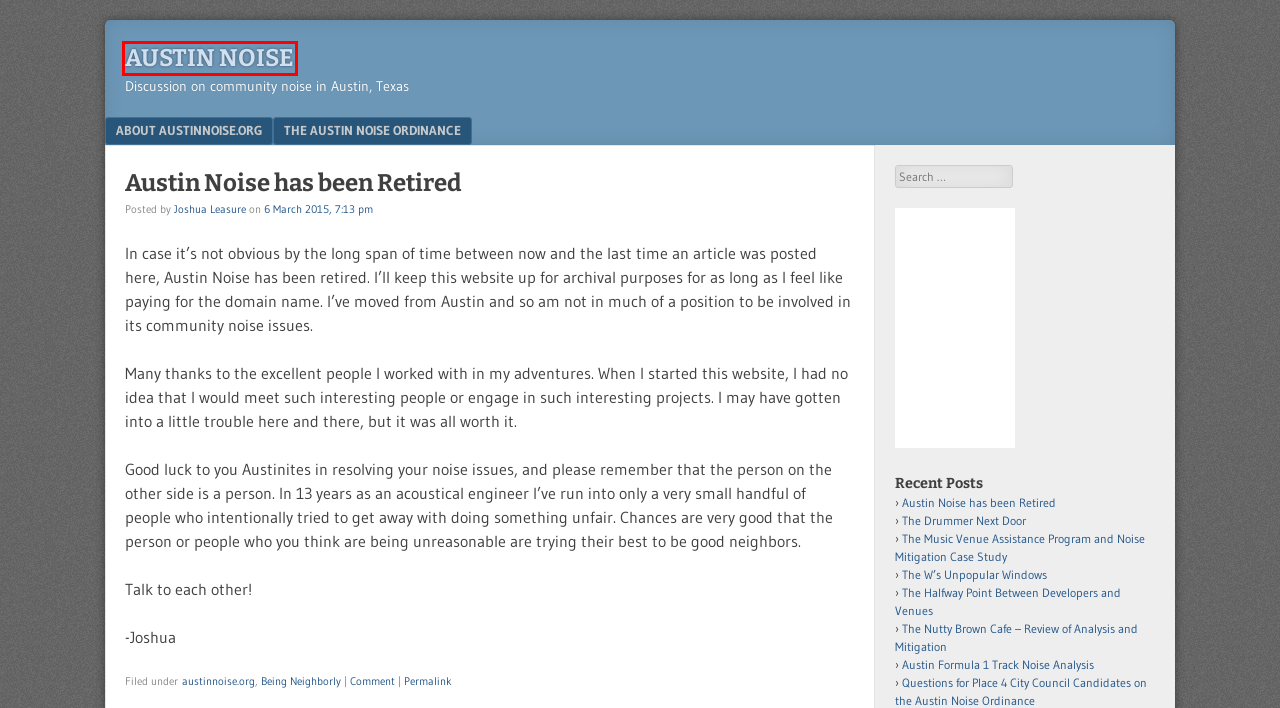You have a screenshot of a webpage with a red bounding box around an element. Identify the webpage description that best fits the new page that appears after clicking the selected element in the red bounding box. Here are the candidates:
A. The Music Venue Assistance Program and Noise Mitigation Case Study – Austin Noise
B. About AustinNoise.org – Austin Noise
C. Austin Noise - Discussion on community noise in Austin, Texas
D. Being Neighborly – Austin Noise
E. The W’s Unpopular Windows – Austin Noise
F. The Austin Noise Ordinance – Austin Noise
G. The Nutty Brown Cafe – Review of Analysis and Mitigation – Austin Noise
H. Joshua Leasure – Austin Noise

C